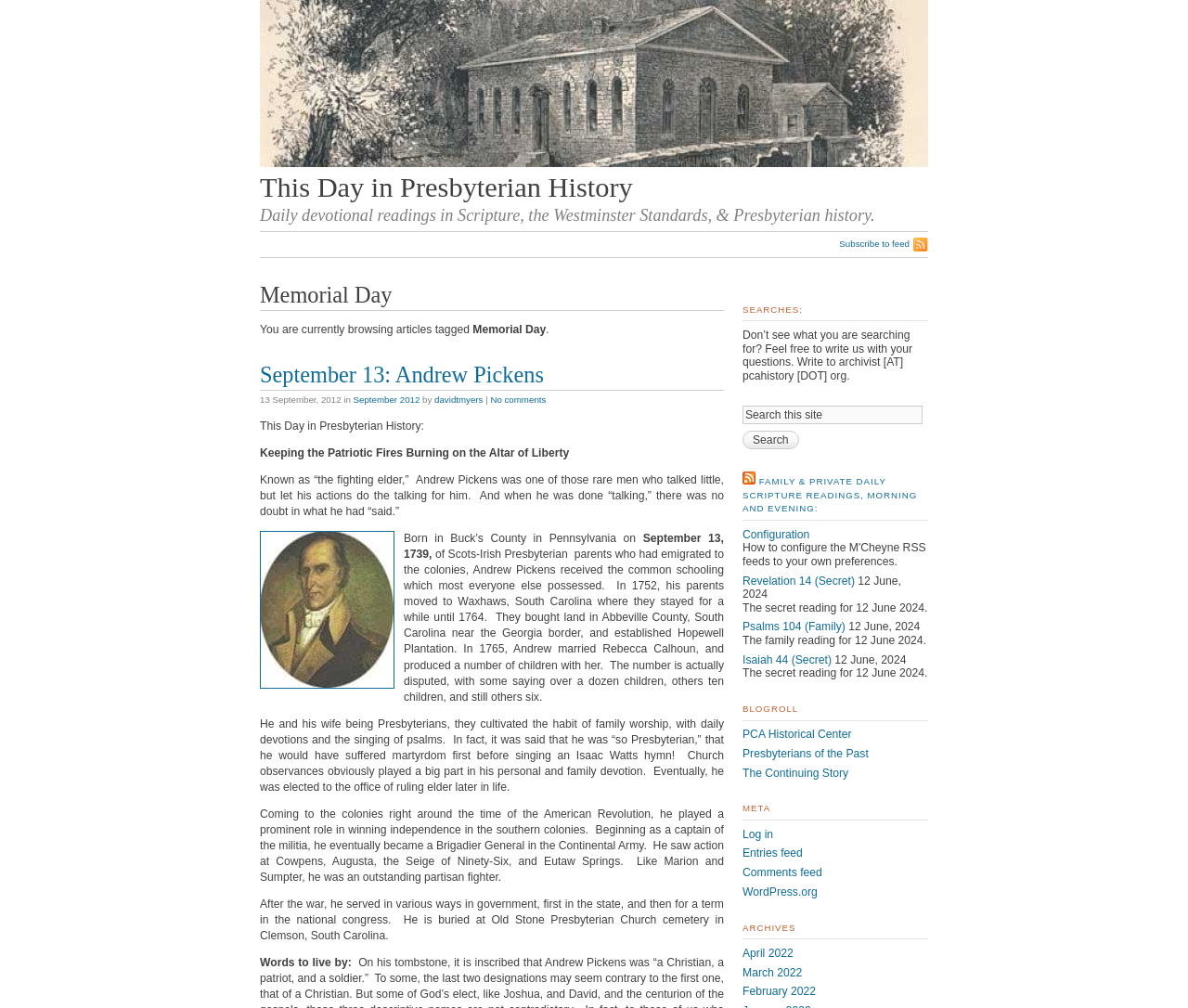Specify the bounding box coordinates of the region I need to click to perform the following instruction: "Subscribe to feed". The coordinates must be four float numbers in the range of 0 to 1, i.e., [left, top, right, bottom].

[0.707, 0.235, 0.781, 0.251]